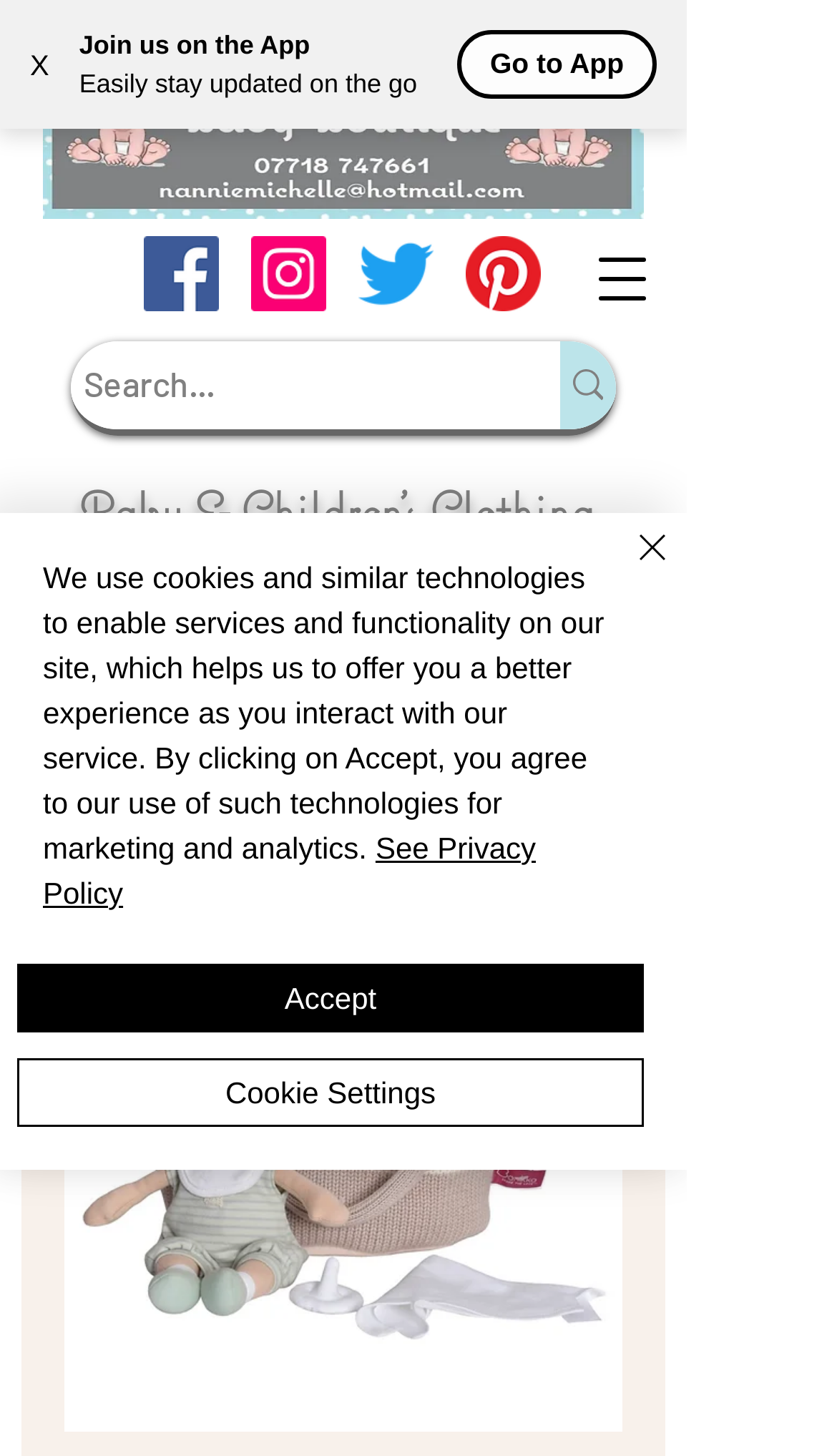Given the description of the UI element: "aria-label="Close"", predict the bounding box coordinates in the form of [left, top, right, bottom], with each value being a float between 0 and 1.

[0.687, 0.358, 0.81, 0.429]